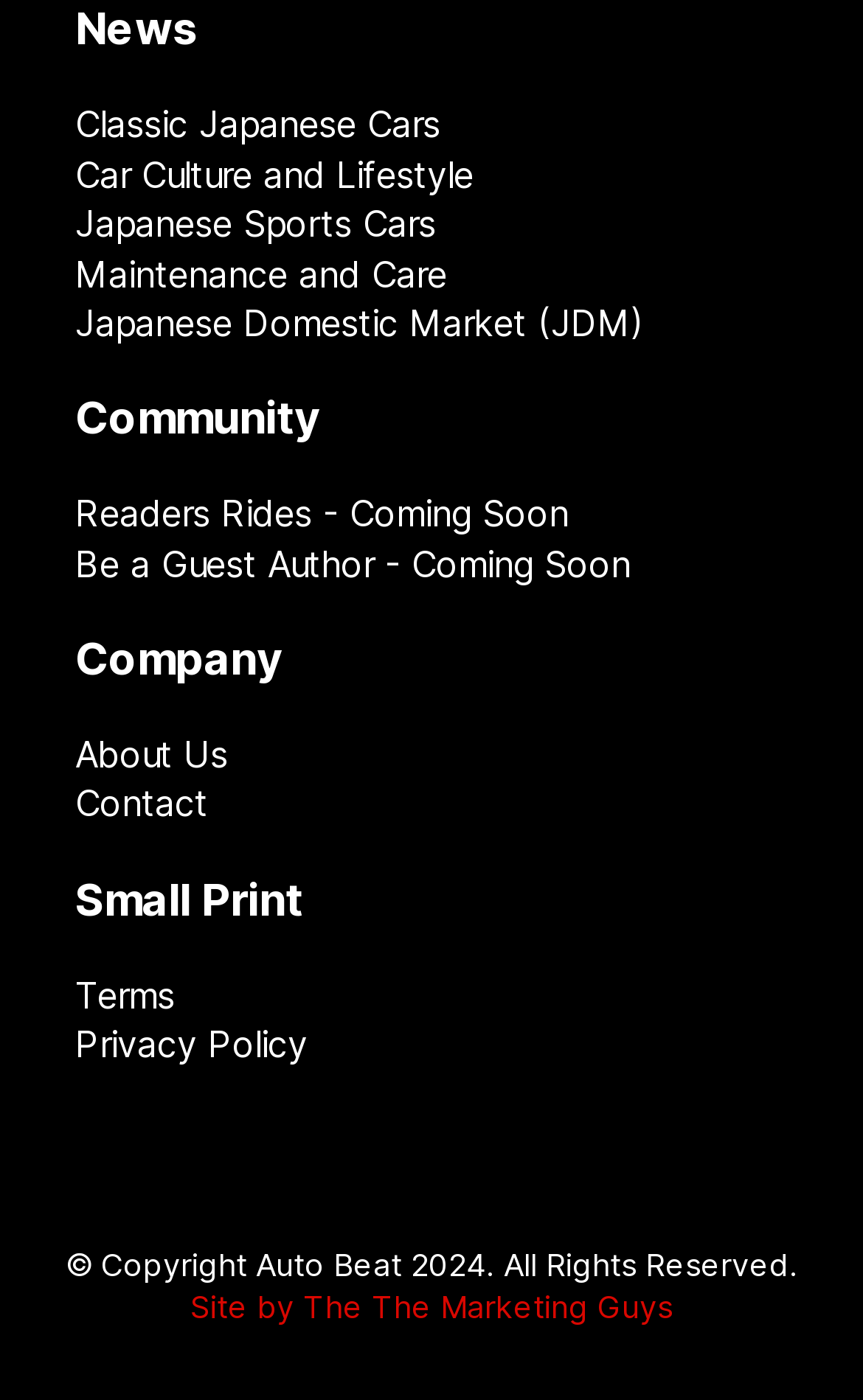Determine the coordinates of the bounding box that should be clicked to complete the instruction: "Explore Japanese Sports Cars". The coordinates should be represented by four float numbers between 0 and 1: [left, top, right, bottom].

[0.087, 0.142, 0.913, 0.178]